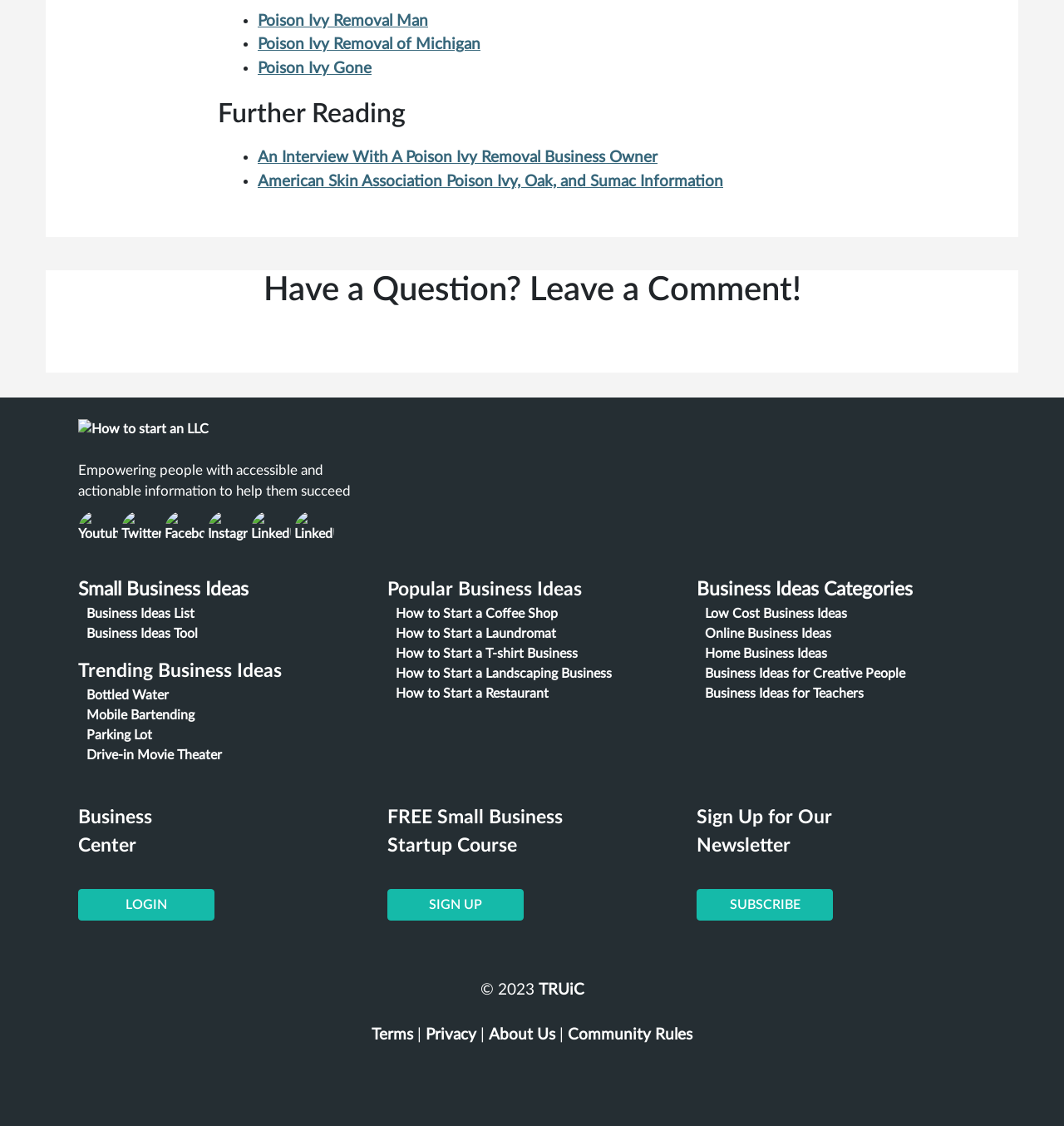Please identify the bounding box coordinates of the clickable element to fulfill the following instruction: "Add to basket". The coordinates should be four float numbers between 0 and 1, i.e., [left, top, right, bottom].

None